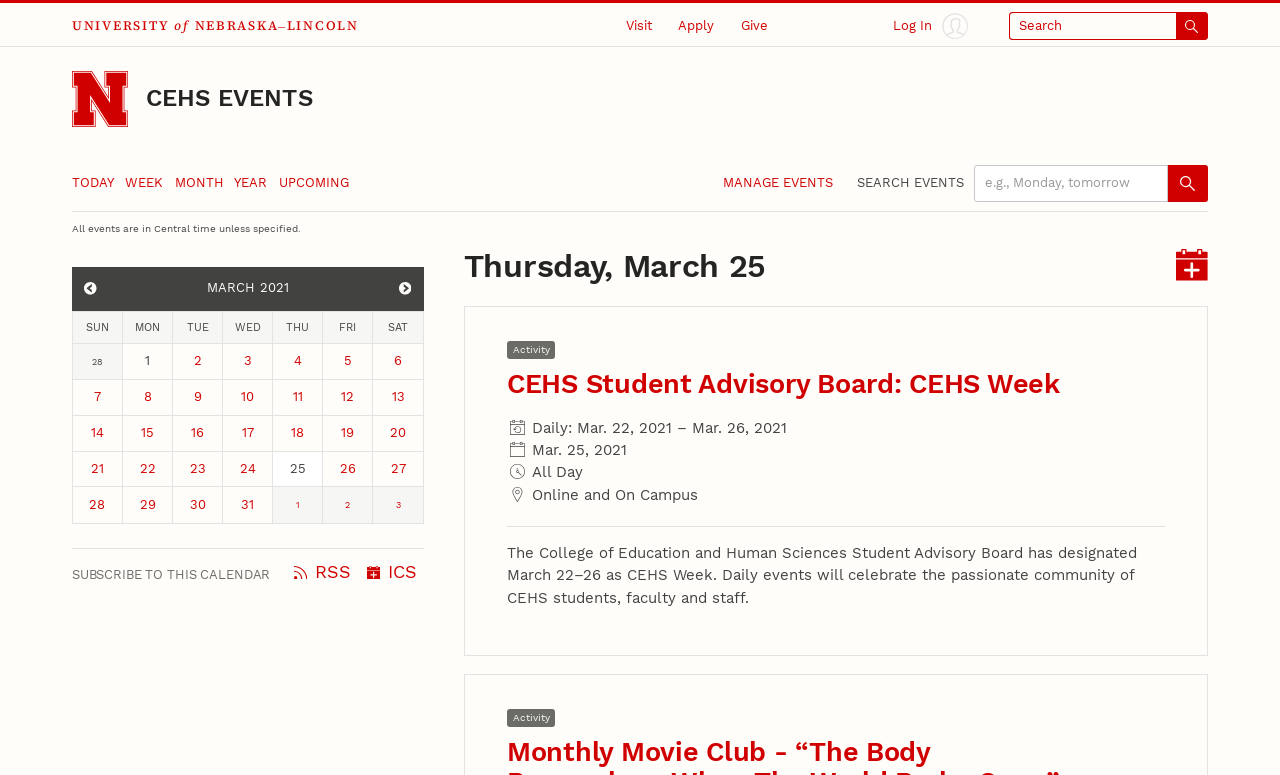Based on the image, give a detailed response to the question: What is the purpose of the 'Search' button?

I found a search box with a 'Search' button next to it, and above the search box, there is a static text 'SEARCH EVENTS'. This suggests that the 'Search' button is used to search for events.